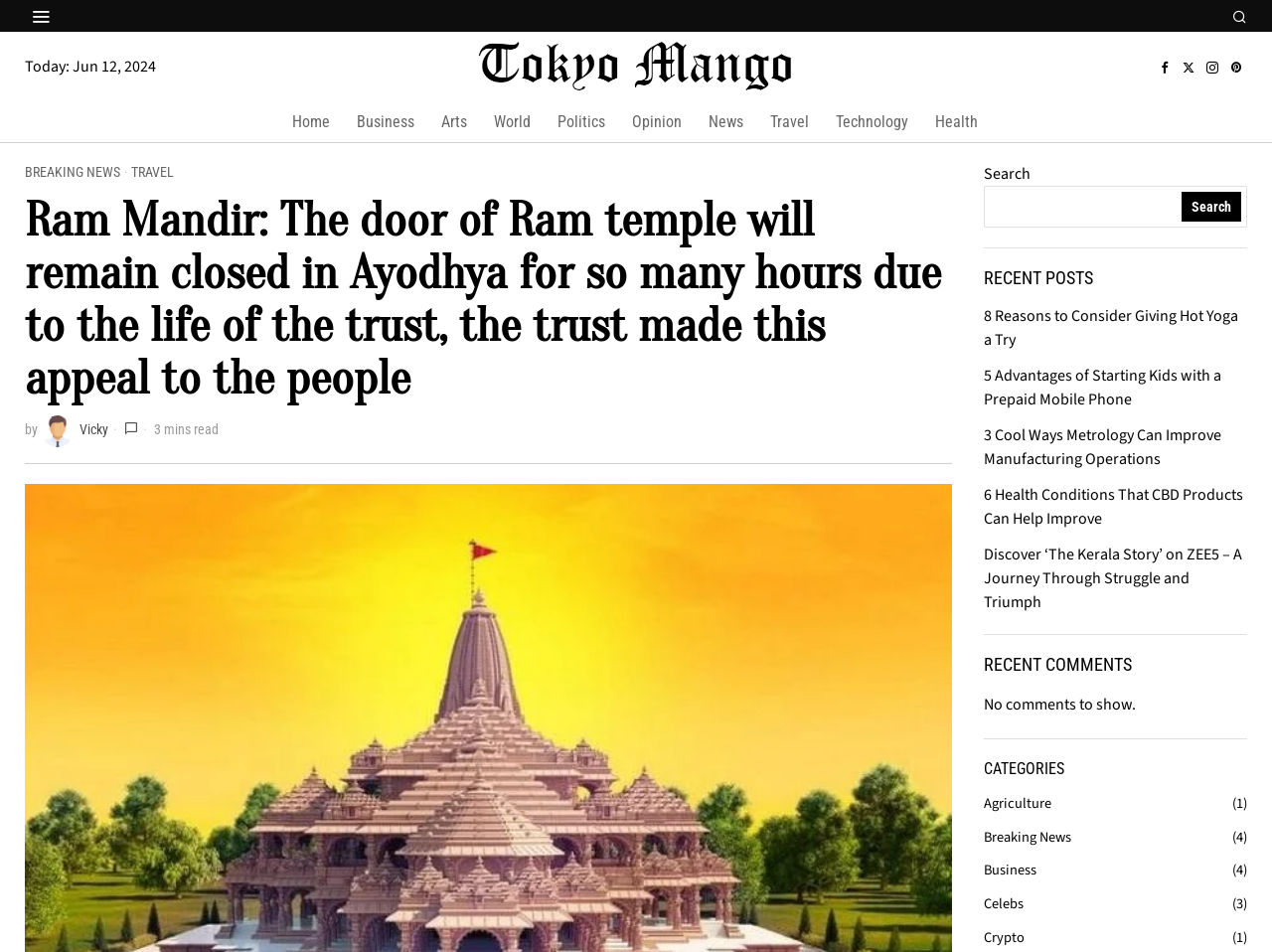Determine the bounding box coordinates for the HTML element described here: "parent_node: Search name="s"".

[0.773, 0.195, 0.98, 0.239]